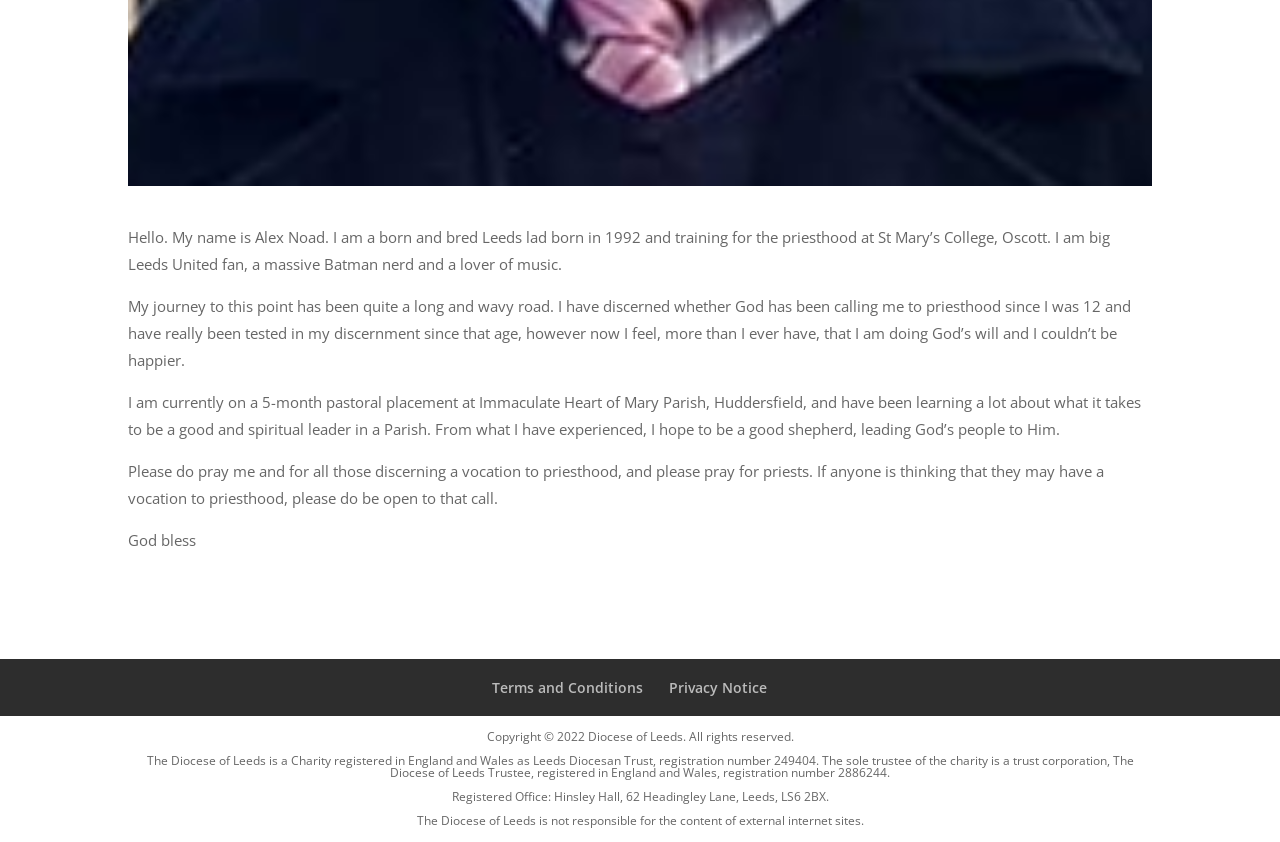What is the registration number of Leeds Diocesan Trust?
Analyze the image and provide a thorough answer to the question.

The registration number of Leeds Diocesan Trust is mentioned in the footer section of the webpage, where it says 'The sole trustee of the charity is a trust corporation, The Diocese of Leeds Trustee, registered in England and Wales, registration number 2886244.'